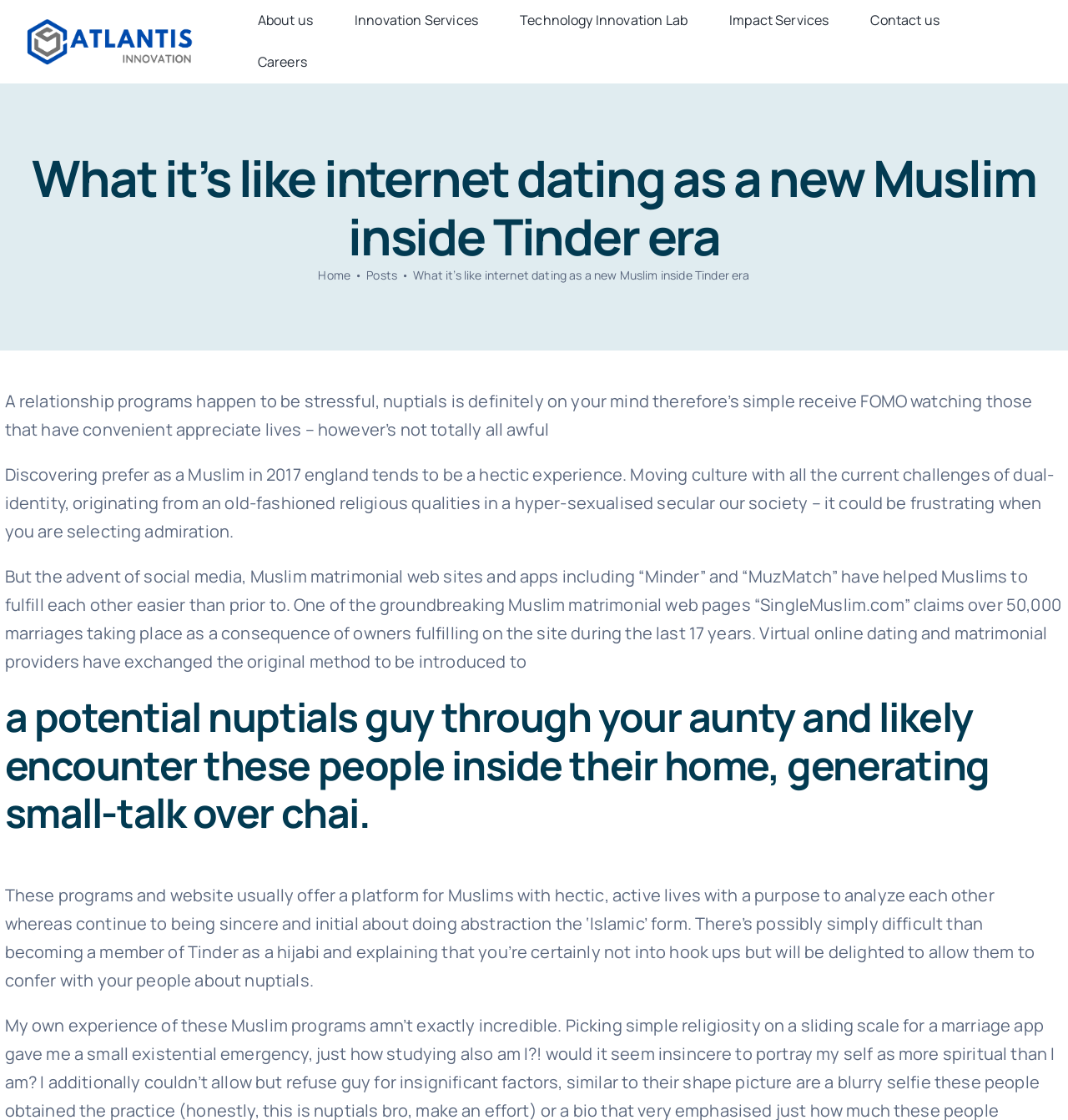Locate and provide the bounding box coordinates for the HTML element that matches this description: "Home".

[0.298, 0.239, 0.328, 0.253]